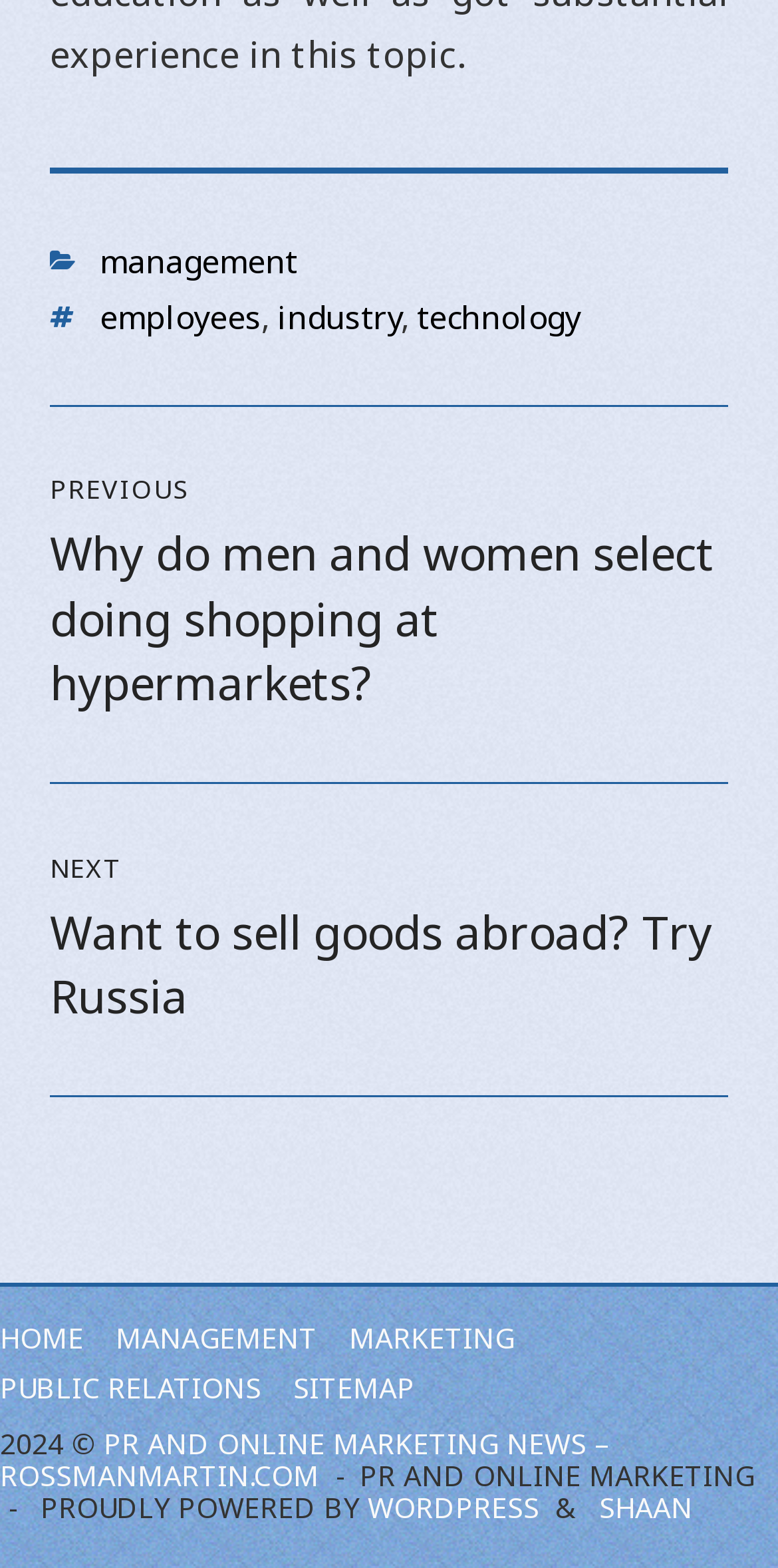Based on the image, give a detailed response to the question: What are the categories listed in the footer?

By examining the footer section of the webpage, I found a list of categories including 'management', 'employees', 'industry', and 'technology', which are presented as links.